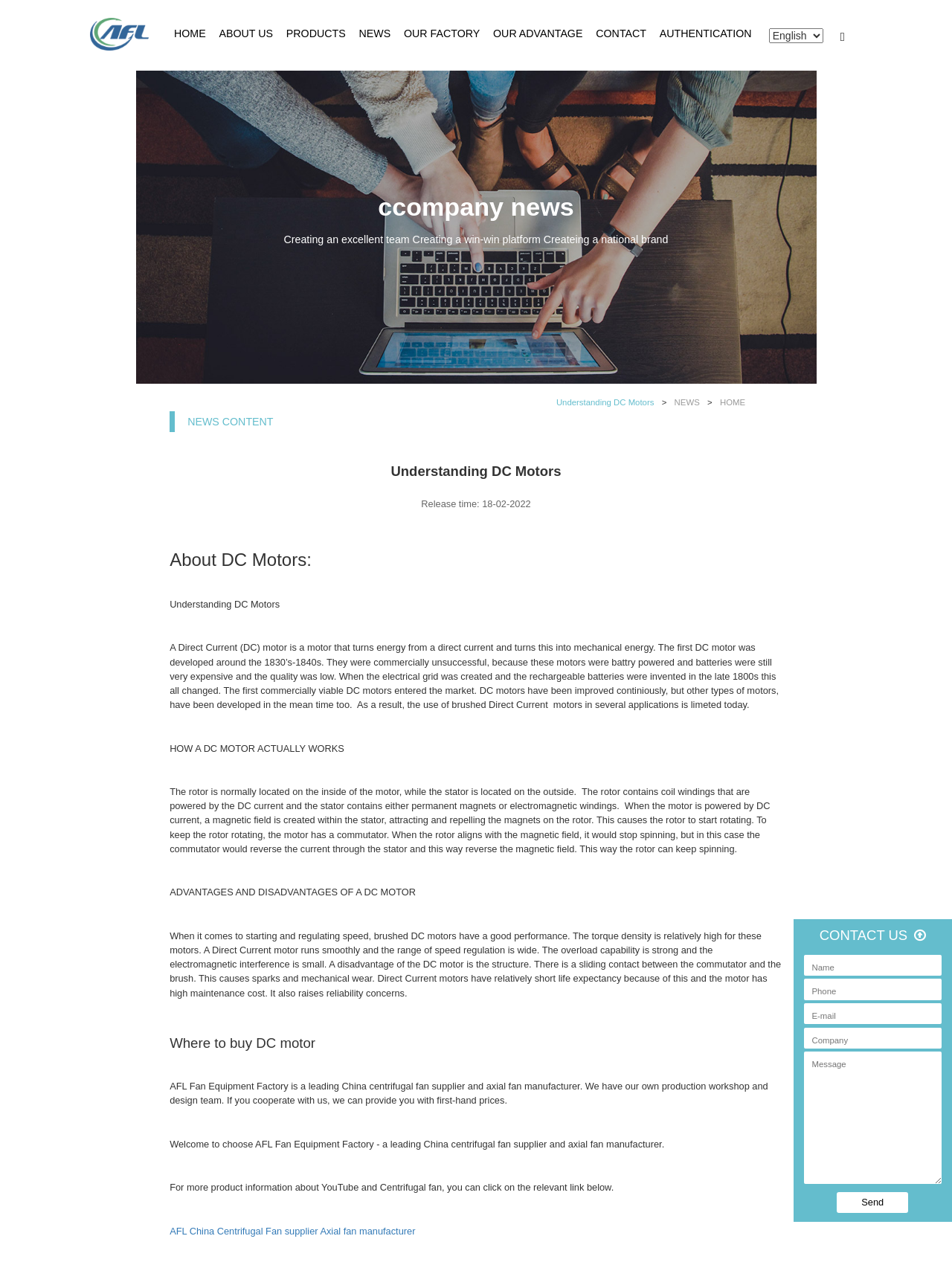What type of products does AFL Fan Equipment Factory manufacture?
Using the image provided, answer with just one word or phrase.

Centrifugal fans and axial fans